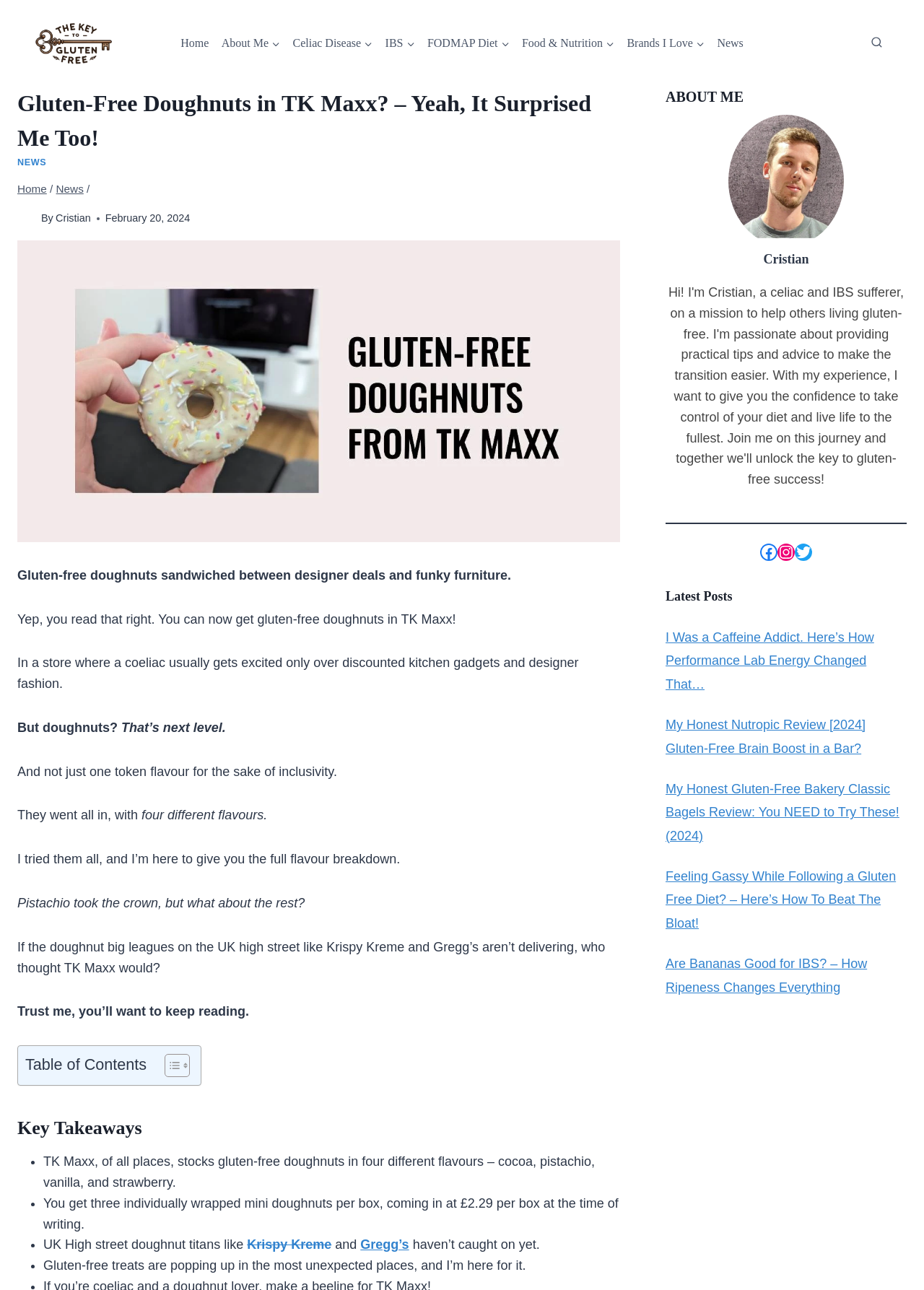What is the price of a box of gluten-free doughnuts?
Give a detailed explanation using the information visible in the image.

According to the article, a box of gluten-free doughnuts costs £2.29 at the time of writing.